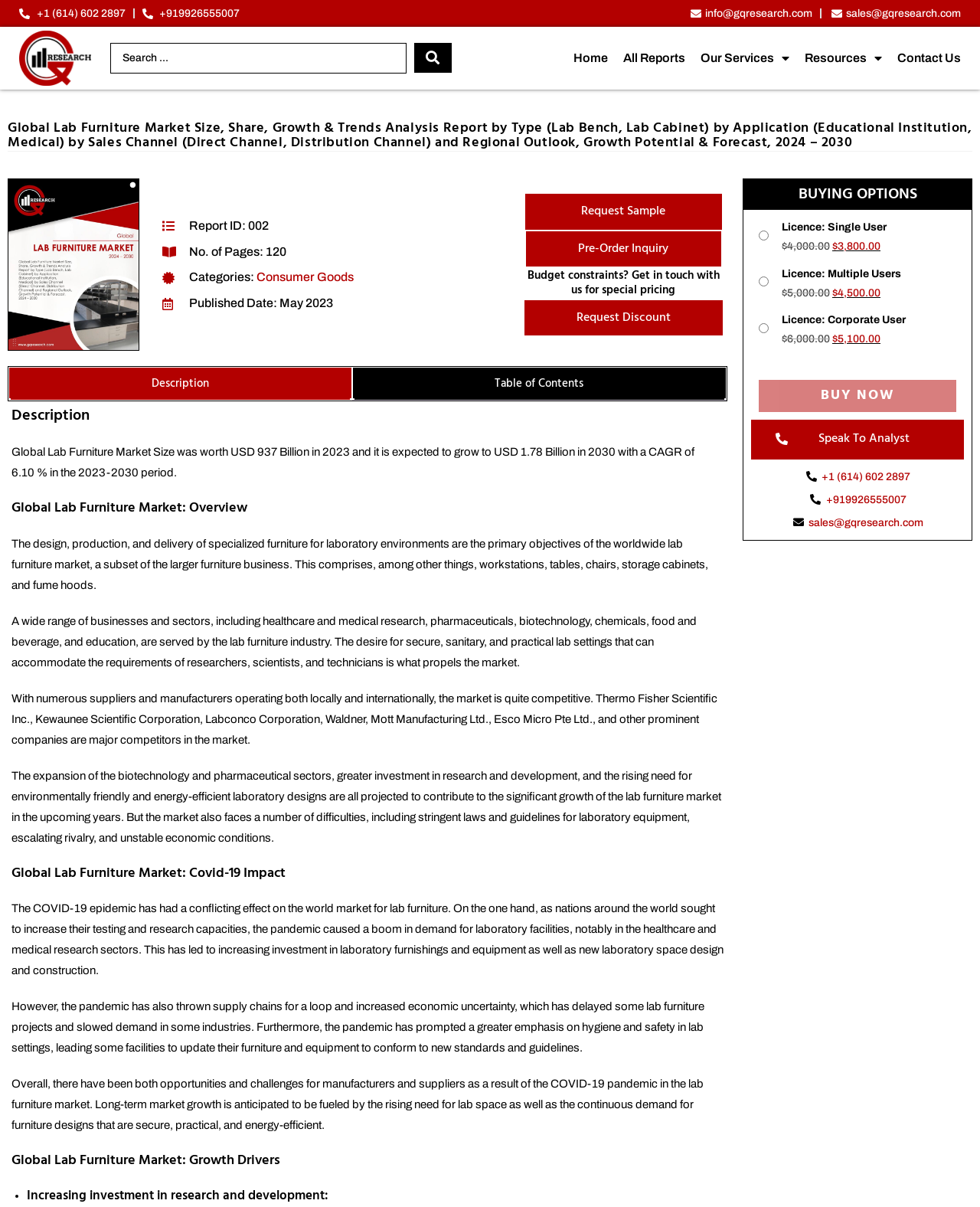Please locate the bounding box coordinates of the element that should be clicked to achieve the given instruction: "Request a sample".

[0.536, 0.161, 0.737, 0.19]